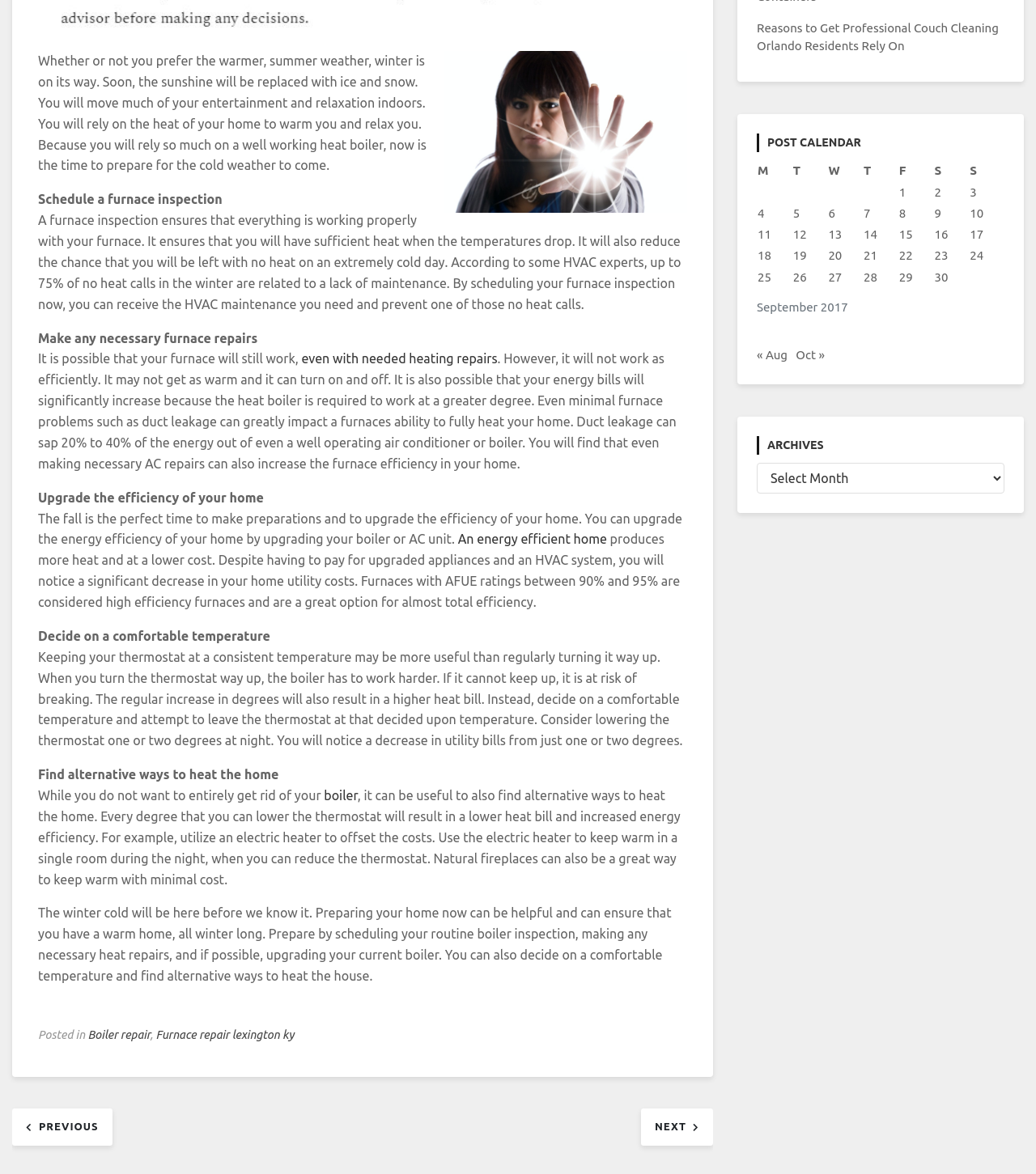Find the UI element described as: "Oct »" and predict its bounding box coordinates. Ensure the coordinates are four float numbers between 0 and 1, [left, top, right, bottom].

[0.768, 0.296, 0.796, 0.308]